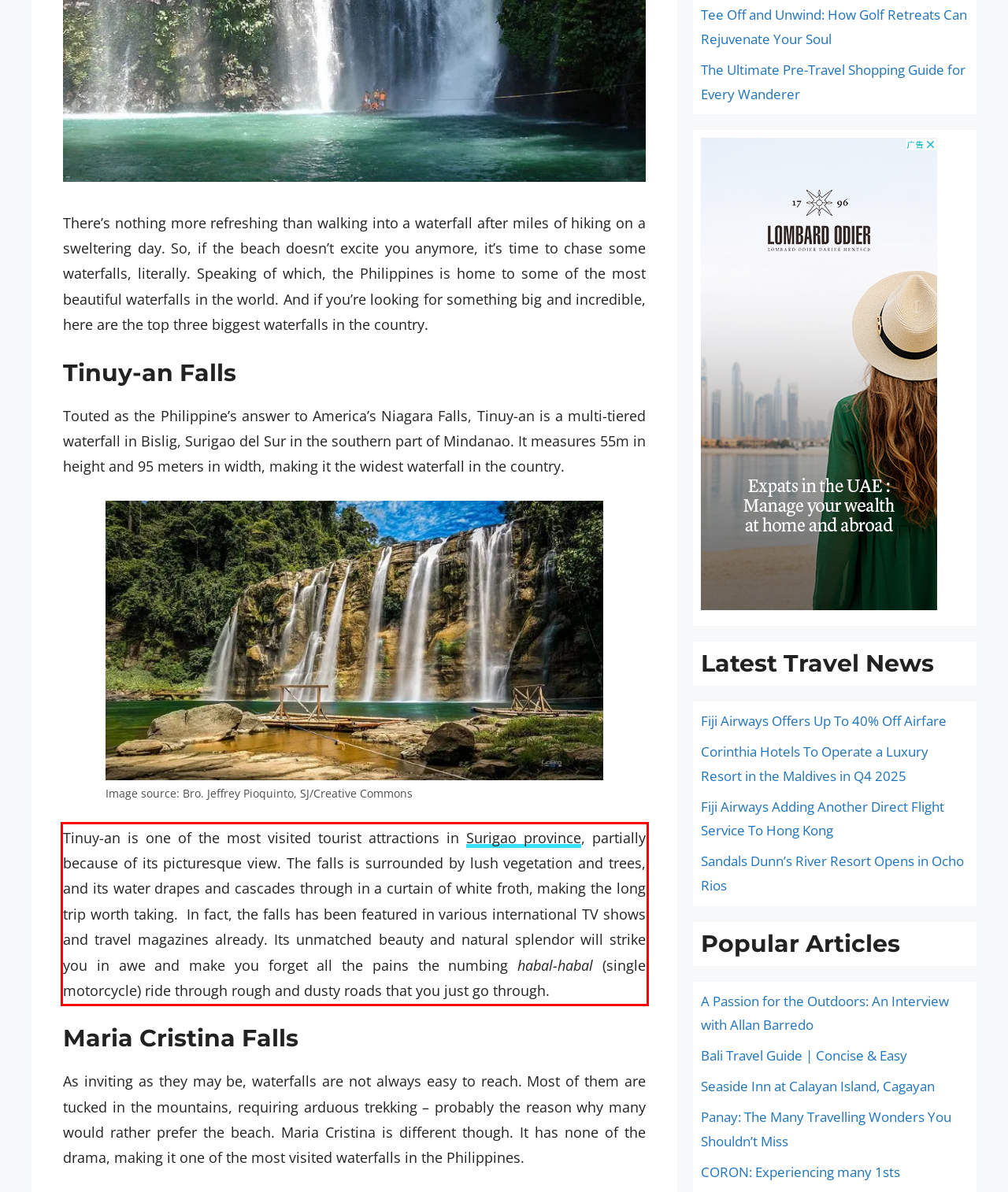Please identify and extract the text from the UI element that is surrounded by a red bounding box in the provided webpage screenshot.

Tinuy-an is one of the most visited tourist attractions in Surigao province, partially because of its picturesque view. The falls is surrounded by lush vegetation and trees, and its water drapes and cascades through in a curtain of white froth, making the long trip worth taking. In fact, the falls has been featured in various international TV shows and travel magazines already. Its unmatched beauty and natural splendor will strike you in awe and make you forget all the pains the numbing habal-habal (single motorcycle) ride through rough and dusty roads that you just go through.